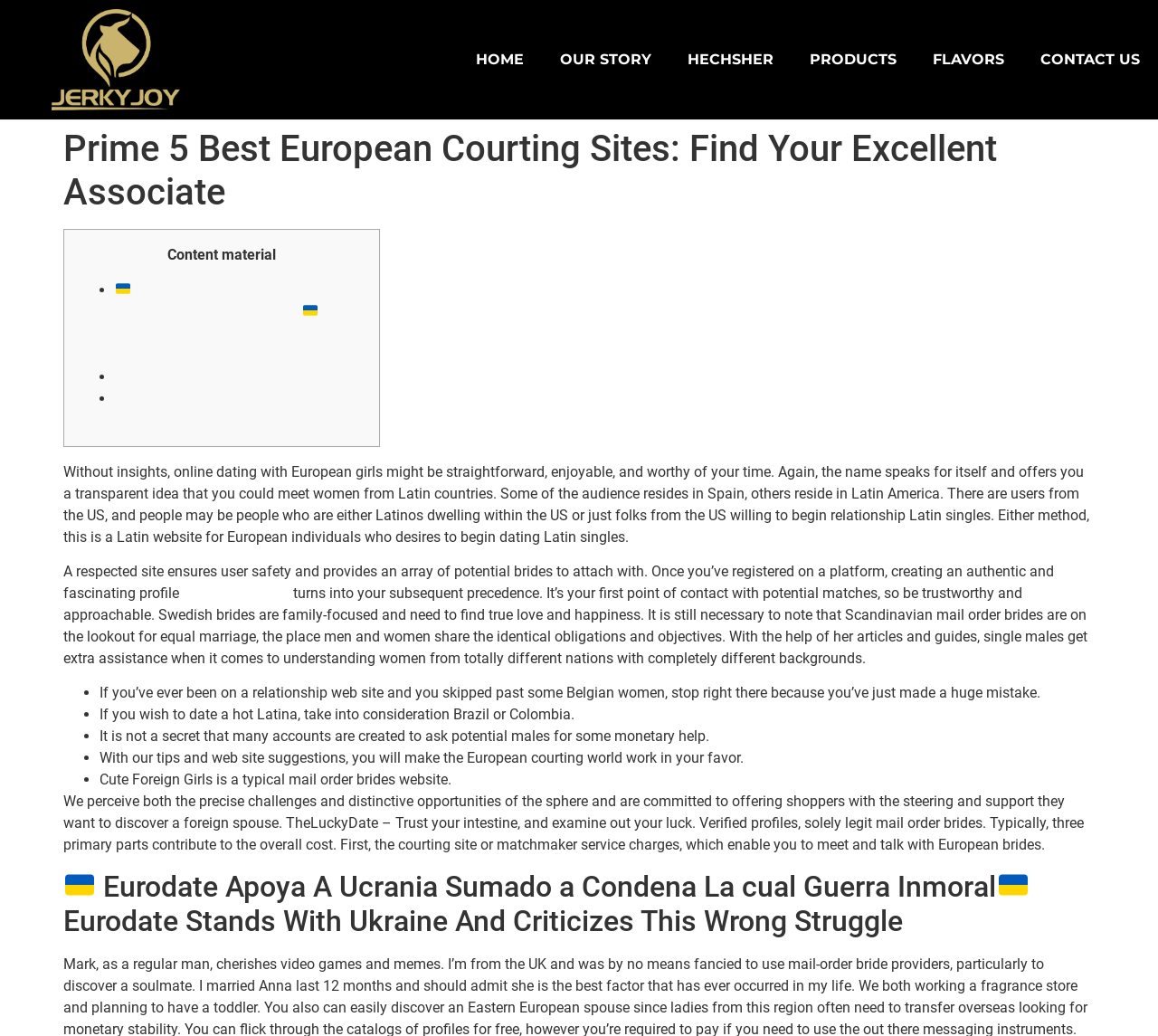Describe the entire webpage, focusing on both content and design.

This webpage appears to be a blog or article about European dating sites, with a focus on finding a perfect partner. At the top, there is a navigation menu with links to "HOME", "OUR STORY", "HECHSHER", "PRODUCTS", "FLAVORS", and "CONTACT US". Below the navigation menu, there is a large heading that reads "Prime 5 Best European Courting Sites: Find Your Excellent Associate".

The main content of the webpage is divided into several sections. The first section has a list of three points, each with a bullet point and a link to a related topic. The first point is about Eurodate's support for Ukraine and condemnation of the immoral war, accompanied by two Ukrainian flag emojis. The second point is about extra features by Mix Courting Chat & Connect, and the third point is about European women vs American girls.

The next section is a block of text that discusses online dating with European girls, highlighting the importance of user safety and creating an authentic profile. There is a link to "jerkmate reviews" within this section. The text also mentions Swedish brides and their family-focused values, as well as Scandinavian mail order brides seeking equal marriage.

Following this, there is a list of five points, each with a bullet point and a brief description. The points discuss topics such as not skipping over Belgian women on dating sites, considering Brazil or Colombia for dating hot Latinas, being cautious of accounts asking for financial help, and using tips and website suggestions to make the European dating world work in one's favor.

The final section appears to be a conclusion or summary, with a heading that reads "🇺🇦 Eurodate Apoya A Ucrania Sumado a Condena La cual Guerra Inmoral 🇺🇦 Eurodate Stands With Ukraine And Criticizes This Wrong Struggle". This section has two Ukrainian flag emojis and a block of text that discusses the challenges and opportunities of the European dating scene, as well as the importance of guidance and support in finding a foreign spouse.